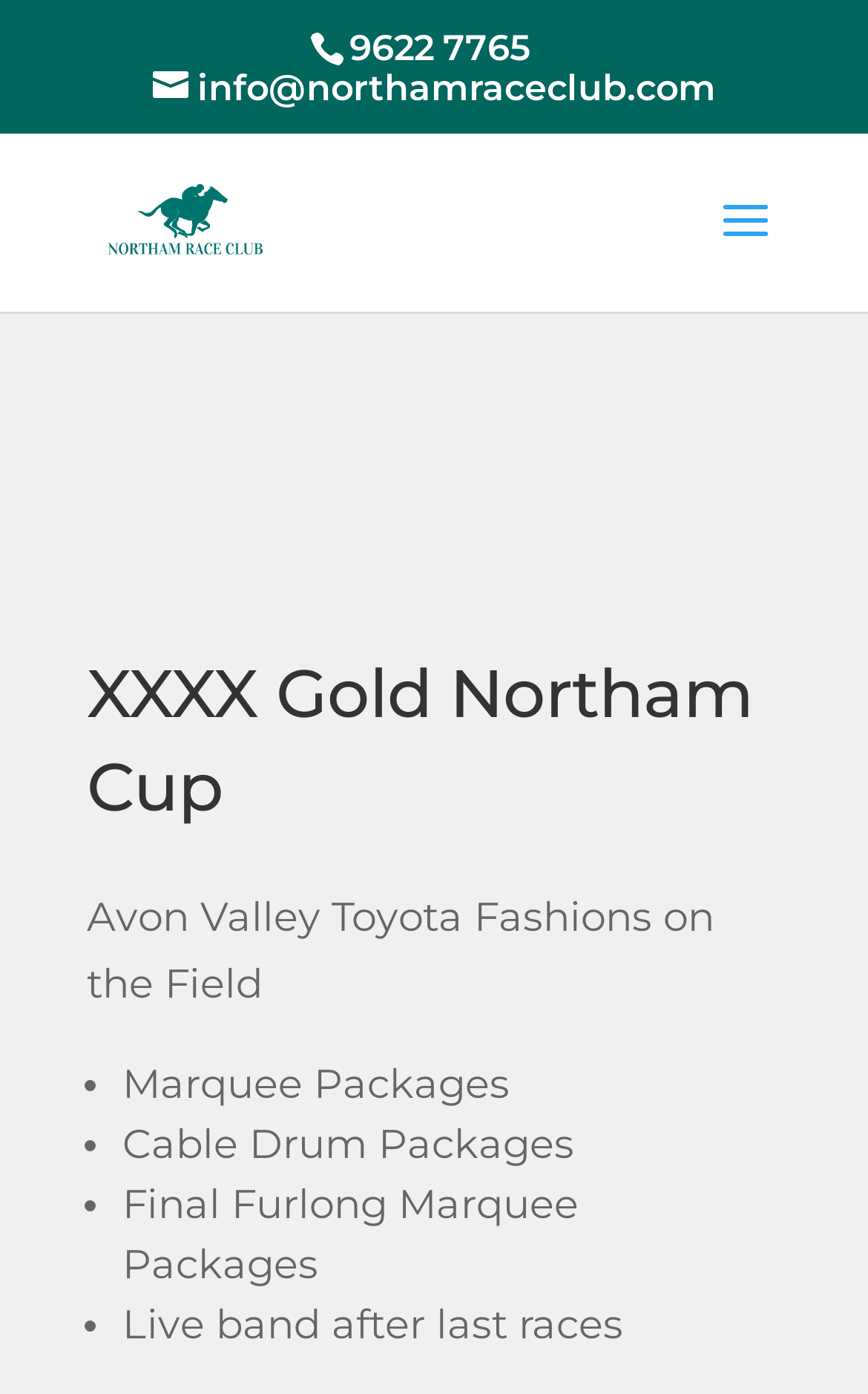Give a one-word or short phrase answer to this question: 
What is one of the packages available for the event?

Marquee Packages